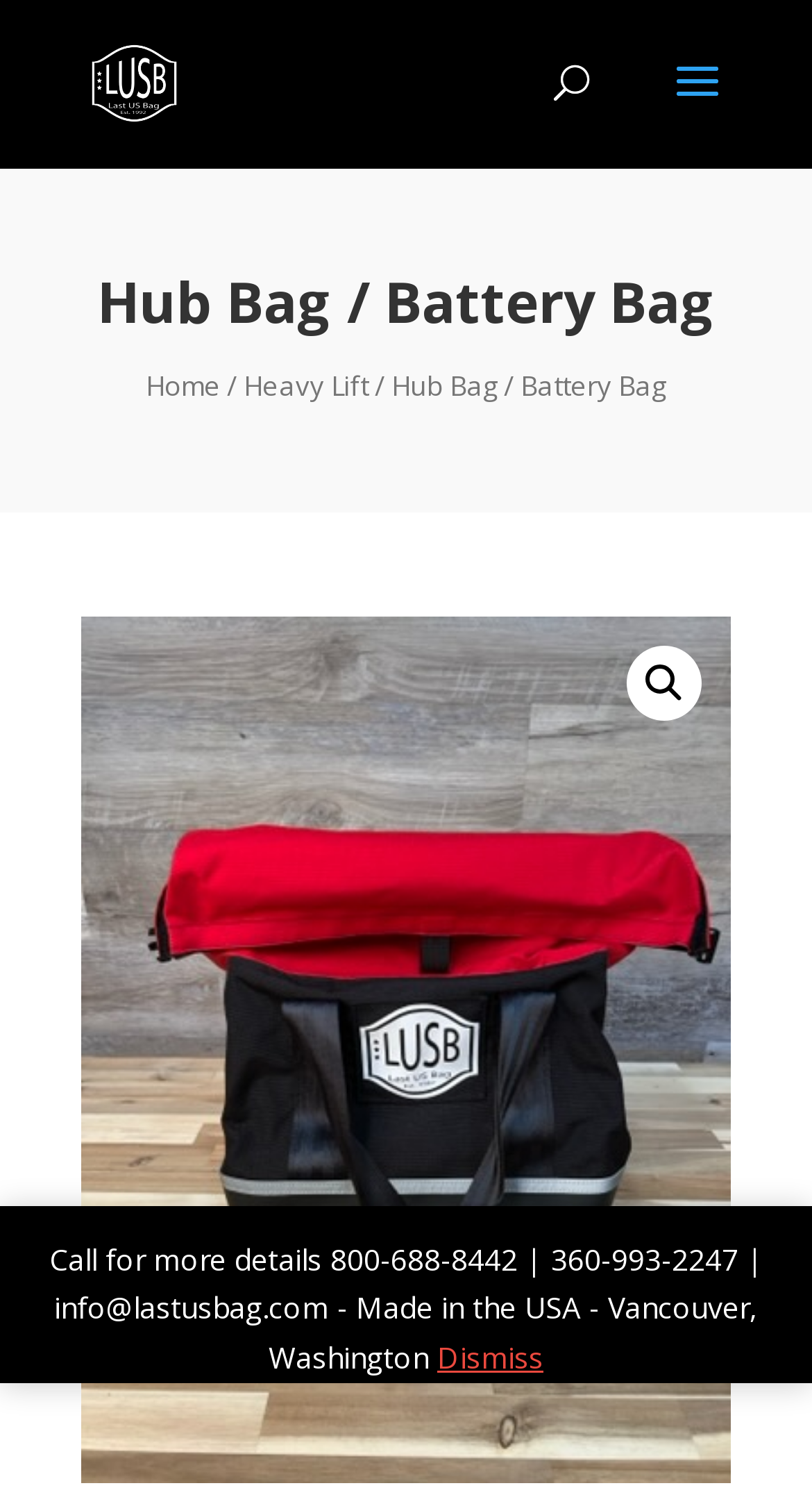Please give a succinct answer using a single word or phrase:
How many navigation links are there?

3